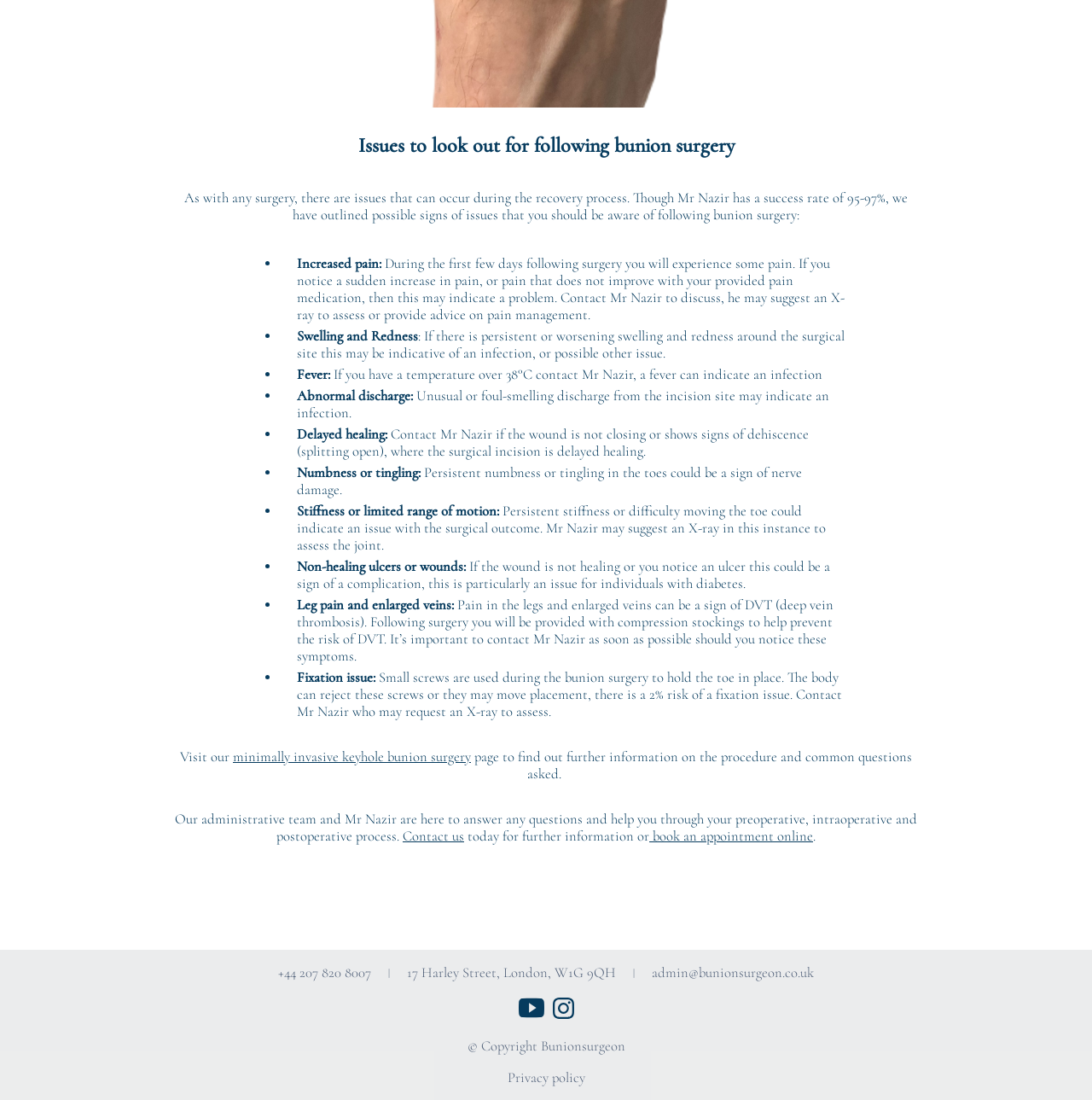Given the element description "minimally invasive keyhole bunion surgery" in the screenshot, predict the bounding box coordinates of that UI element.

[0.213, 0.68, 0.431, 0.696]